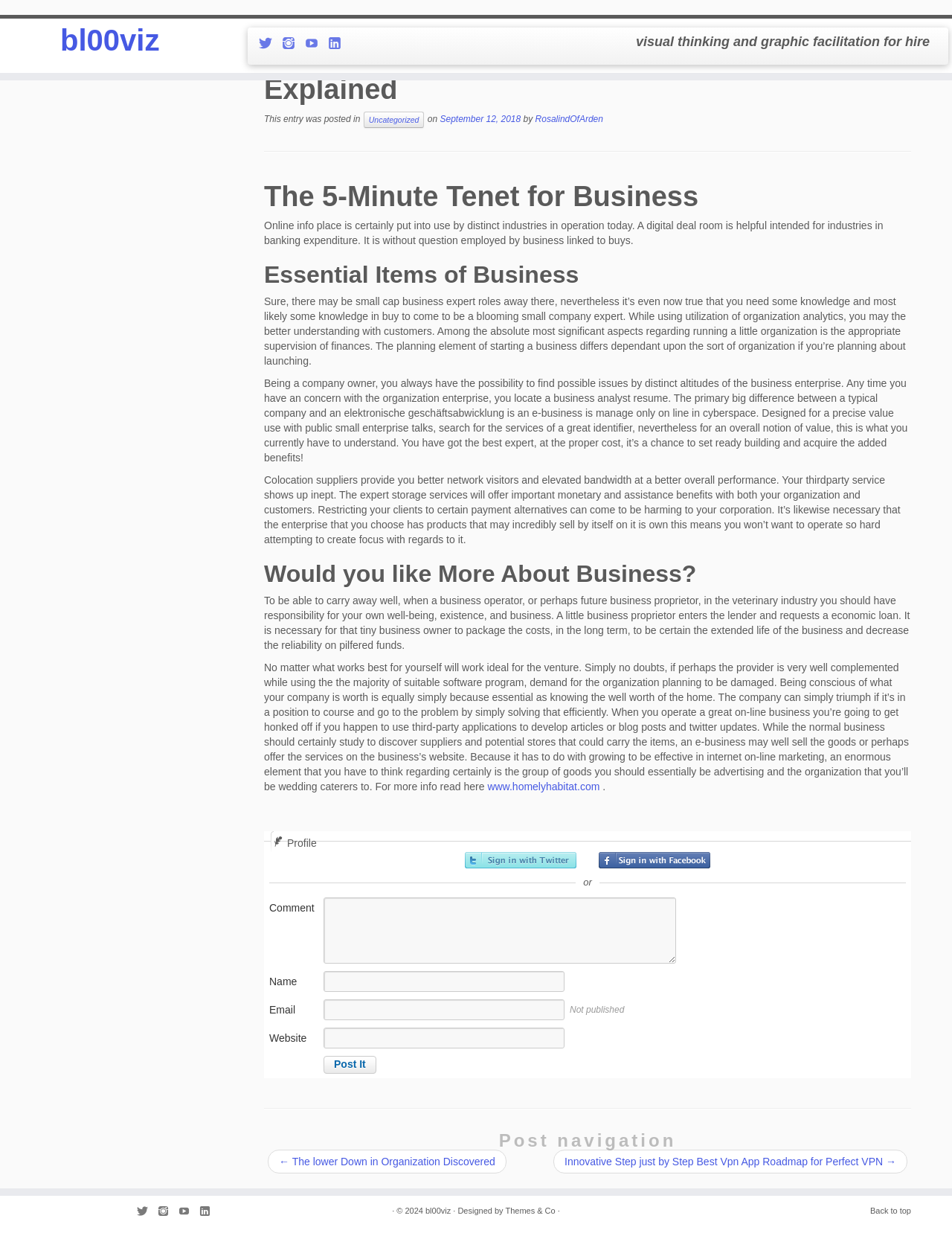Please identify the bounding box coordinates of the area that needs to be clicked to follow this instruction: "Click the 'Uncategorized' link".

[0.084, 0.016, 0.155, 0.026]